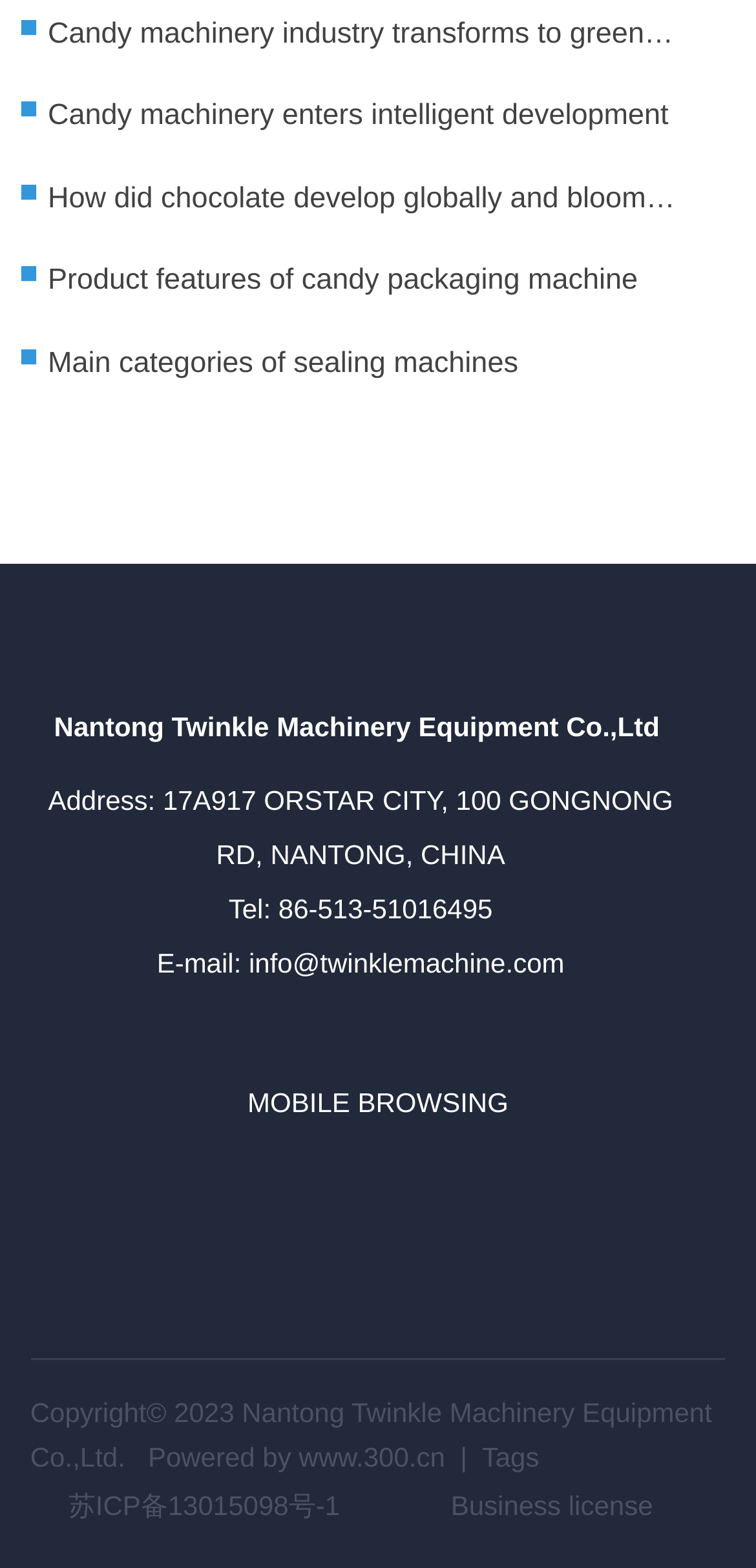Identify the bounding box coordinates of the part that should be clicked to carry out this instruction: "Visit the company's email".

[0.329, 0.605, 0.747, 0.624]